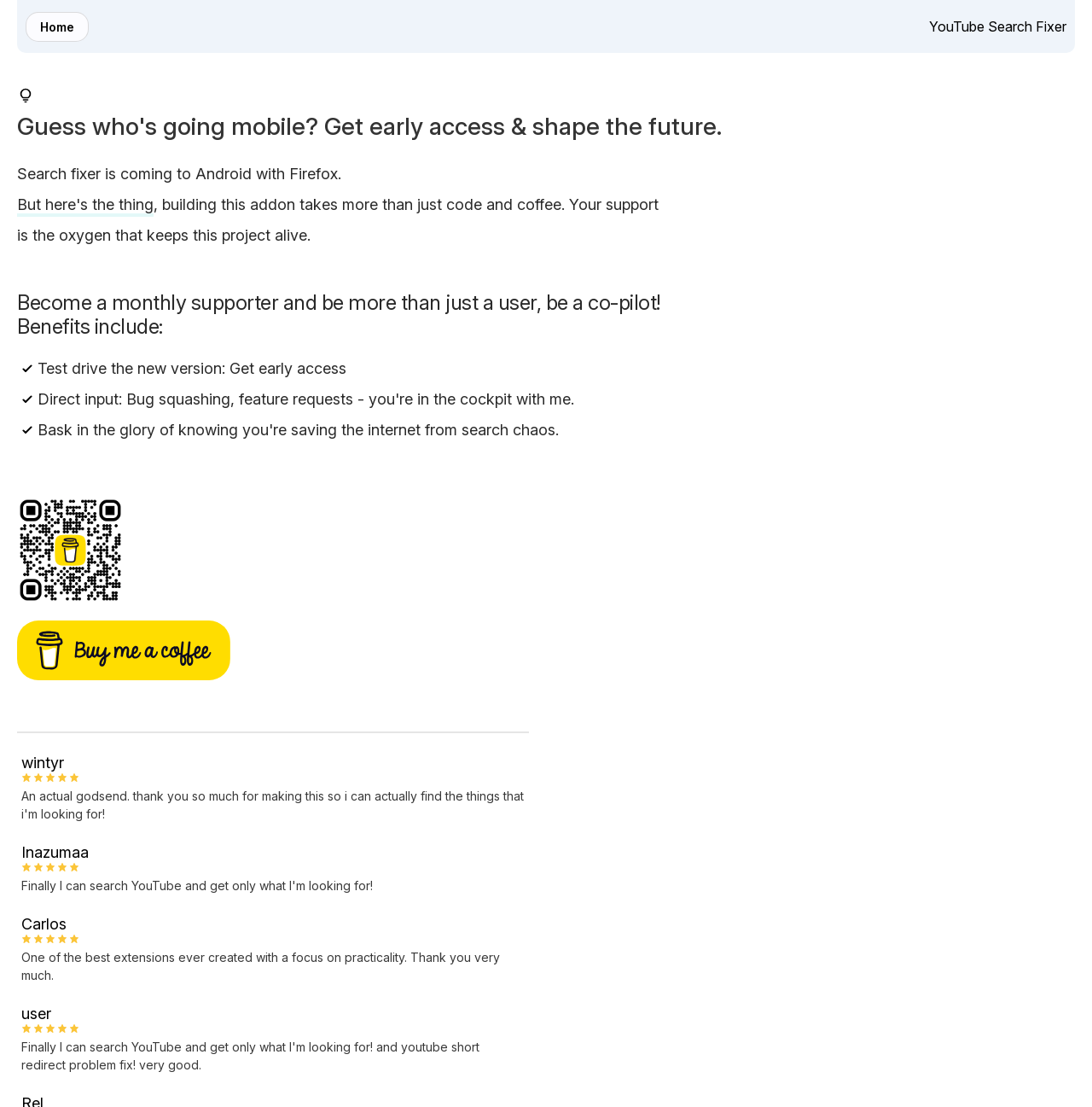Locate the bounding box of the UI element with the following description: "Home".

[0.023, 0.01, 0.081, 0.037]